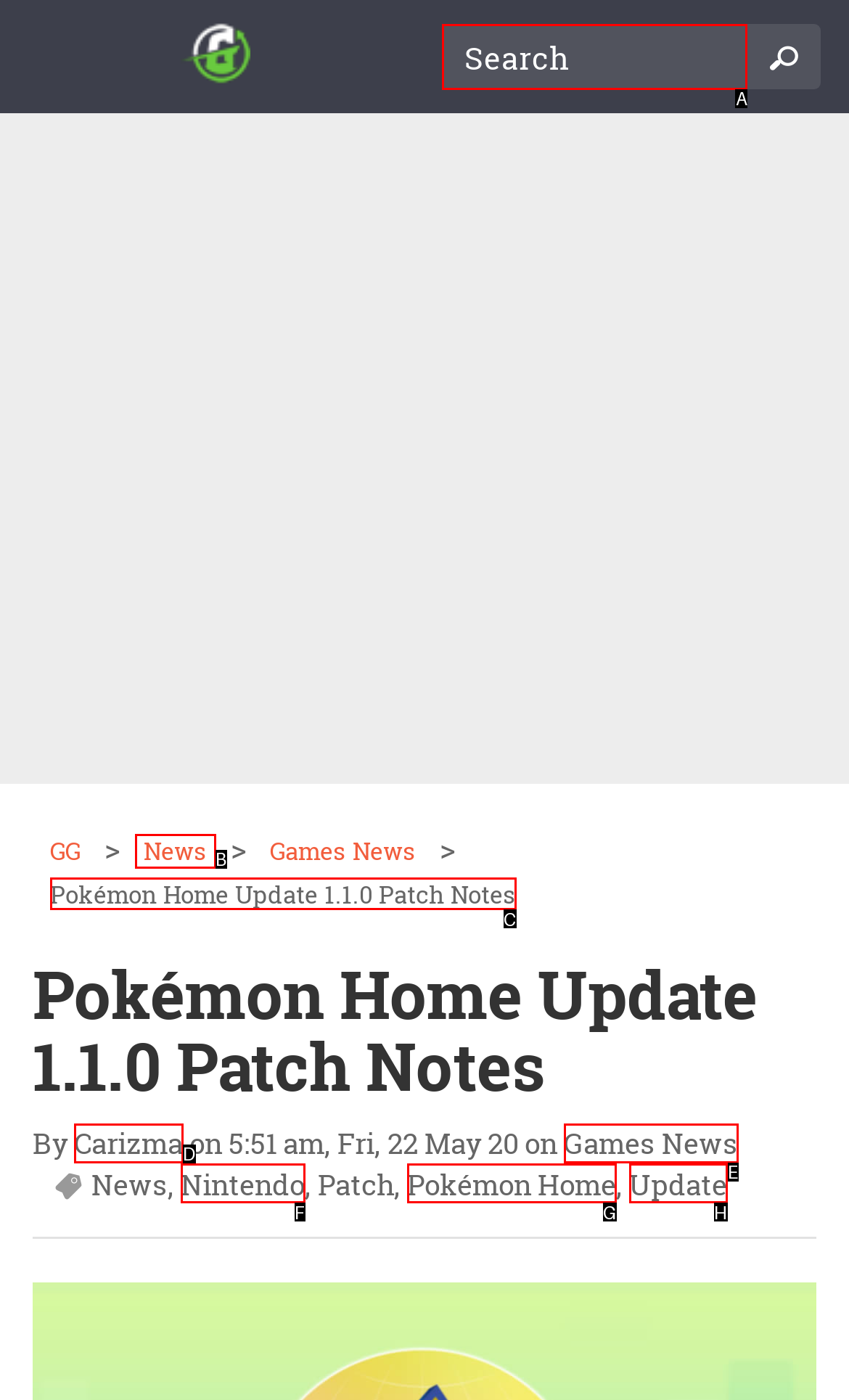Point out the specific HTML element to click to complete this task: Read the Pokémon Home Update 1.1.0 Patch Notes Reply with the letter of the chosen option.

C